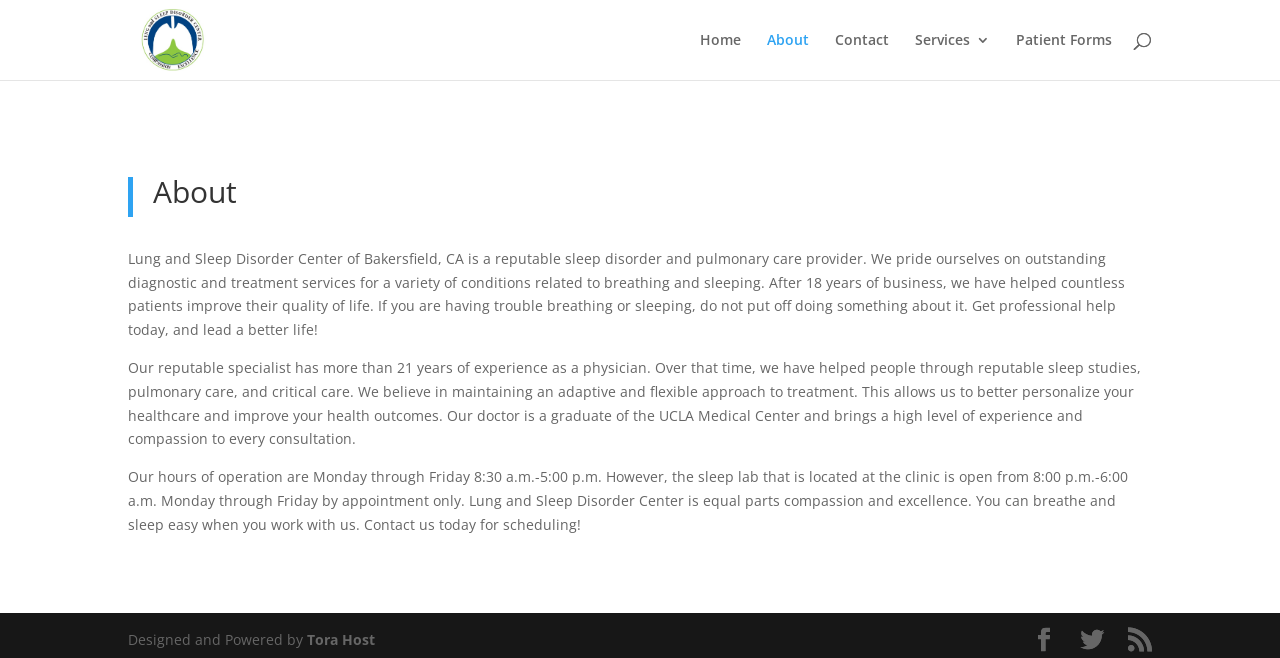Identify the bounding box coordinates for the element that needs to be clicked to fulfill this instruction: "Click the Home link". Provide the coordinates in the format of four float numbers between 0 and 1: [left, top, right, bottom].

[0.547, 0.05, 0.579, 0.122]